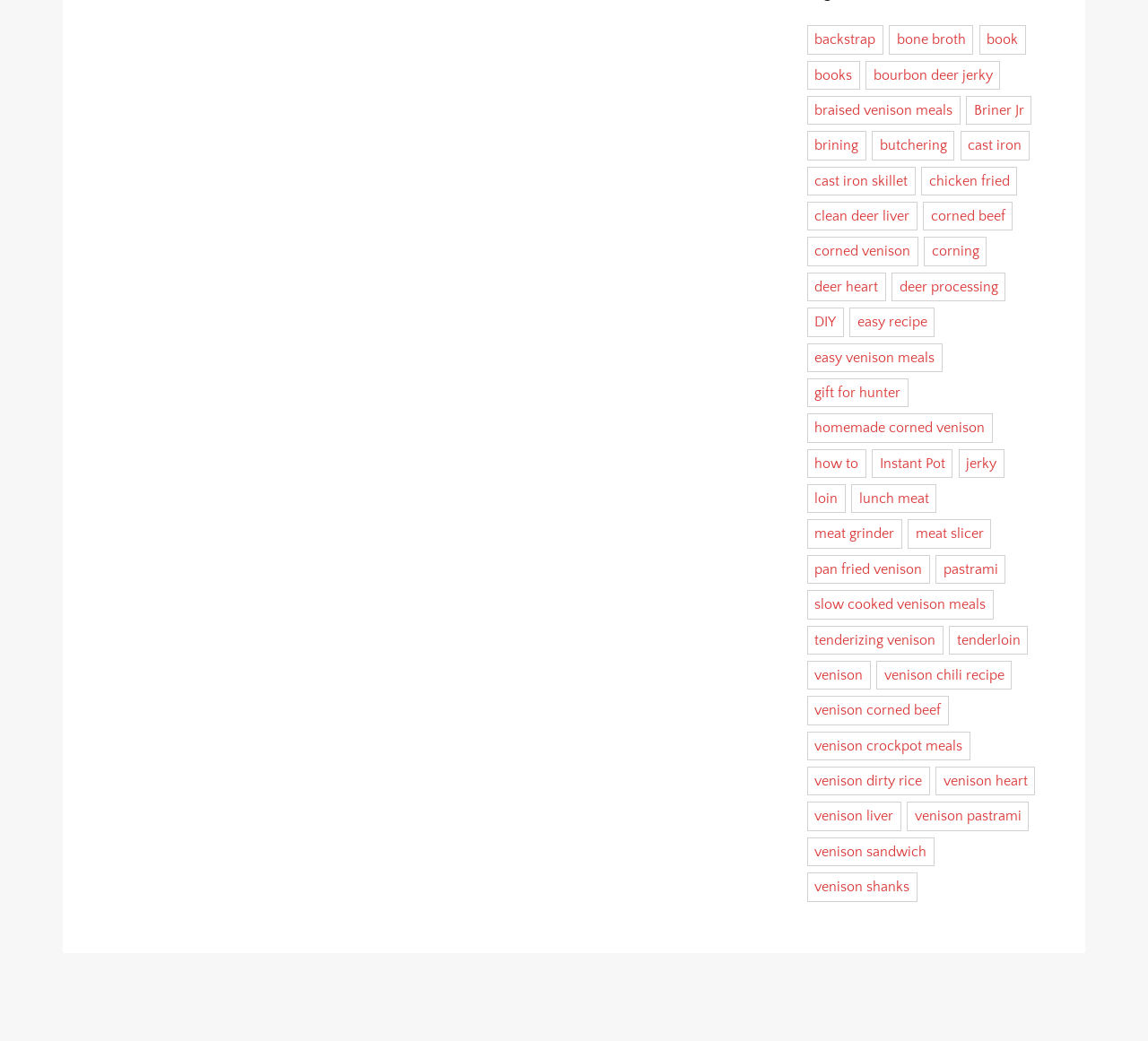From the element description: "venison heart", extract the bounding box coordinates of the UI element. The coordinates should be expressed as four float numbers between 0 and 1, in the order [left, top, right, bottom].

[0.815, 0.736, 0.902, 0.764]